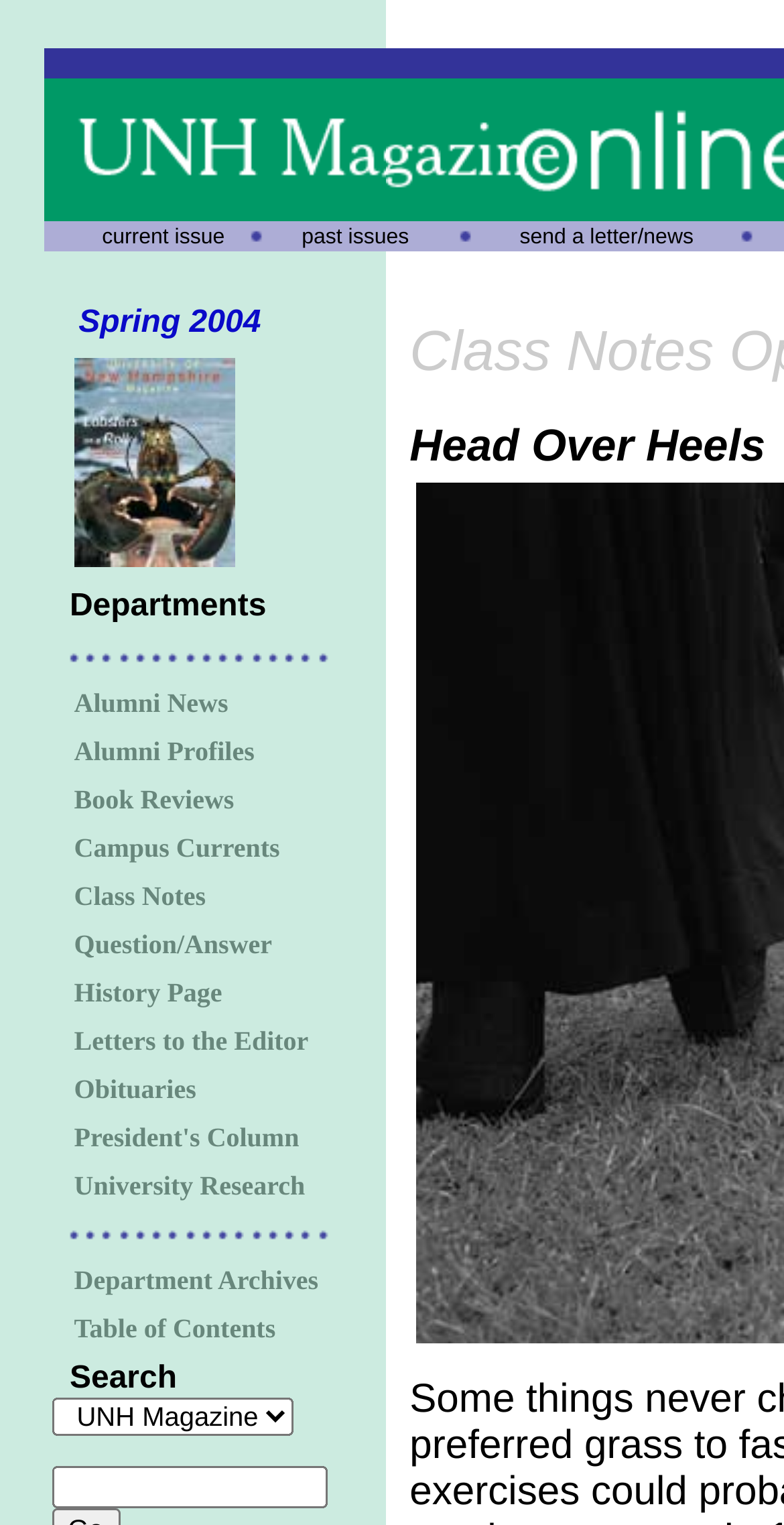From the image, can you give a detailed response to the question below:
What are the categories of articles in UNH Magazine?

The categories of articles in UNH Magazine can be found in the grid cells, which include Departments, Alumni News, Alumni Profiles, Book Reviews, Campus Currents, Class Notes, Question/Answer, History Page, Letters to the Editor, Obituaries, President's Column, University Research, and Department Archives.